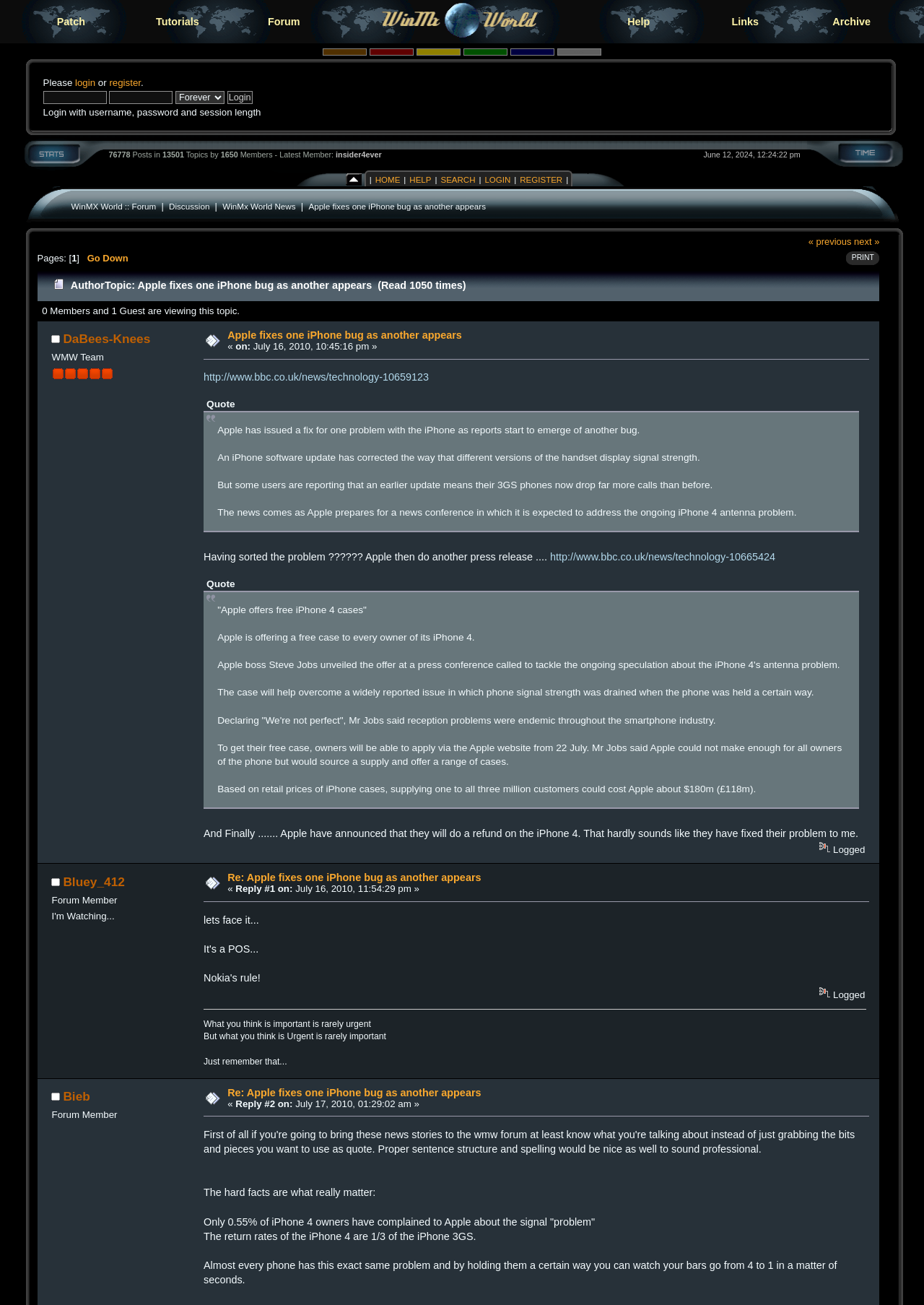Use a single word or phrase to answer the question:
How many topics are there in the forum?

13501